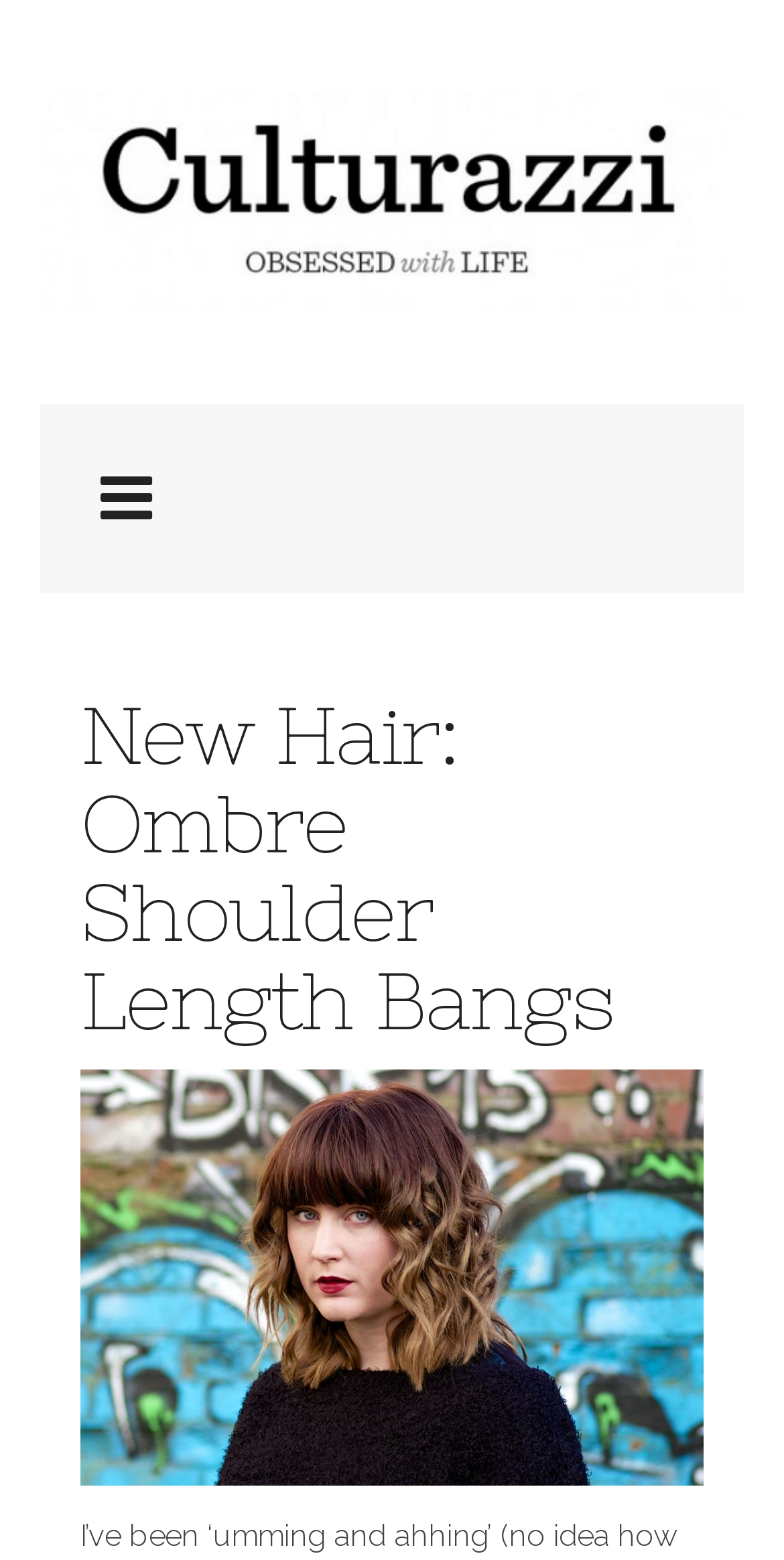How many links are in the top navigation bar?
Please answer the question as detailed as possible based on the image.

The top navigation bar contains links to 'Home', 'About', and 'Contact', which are three links in total.